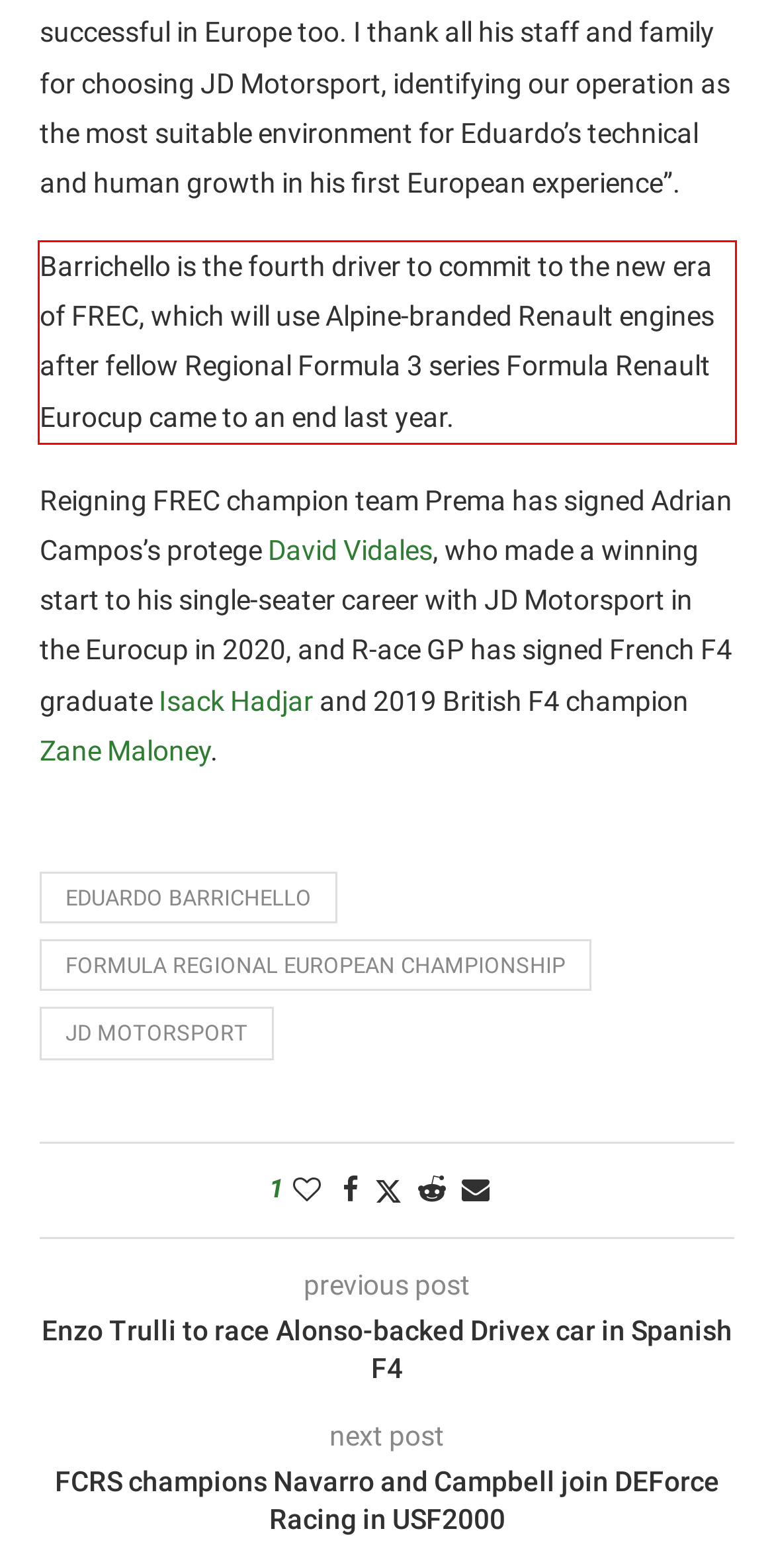Using OCR, extract the text content found within the red bounding box in the given webpage screenshot.

Barrichello is the fourth driver to commit to the new era of FREC, which will use Alpine-branded Renault engines after fellow Regional Formula 3 series Formula Renault Eurocup came to an end last year.